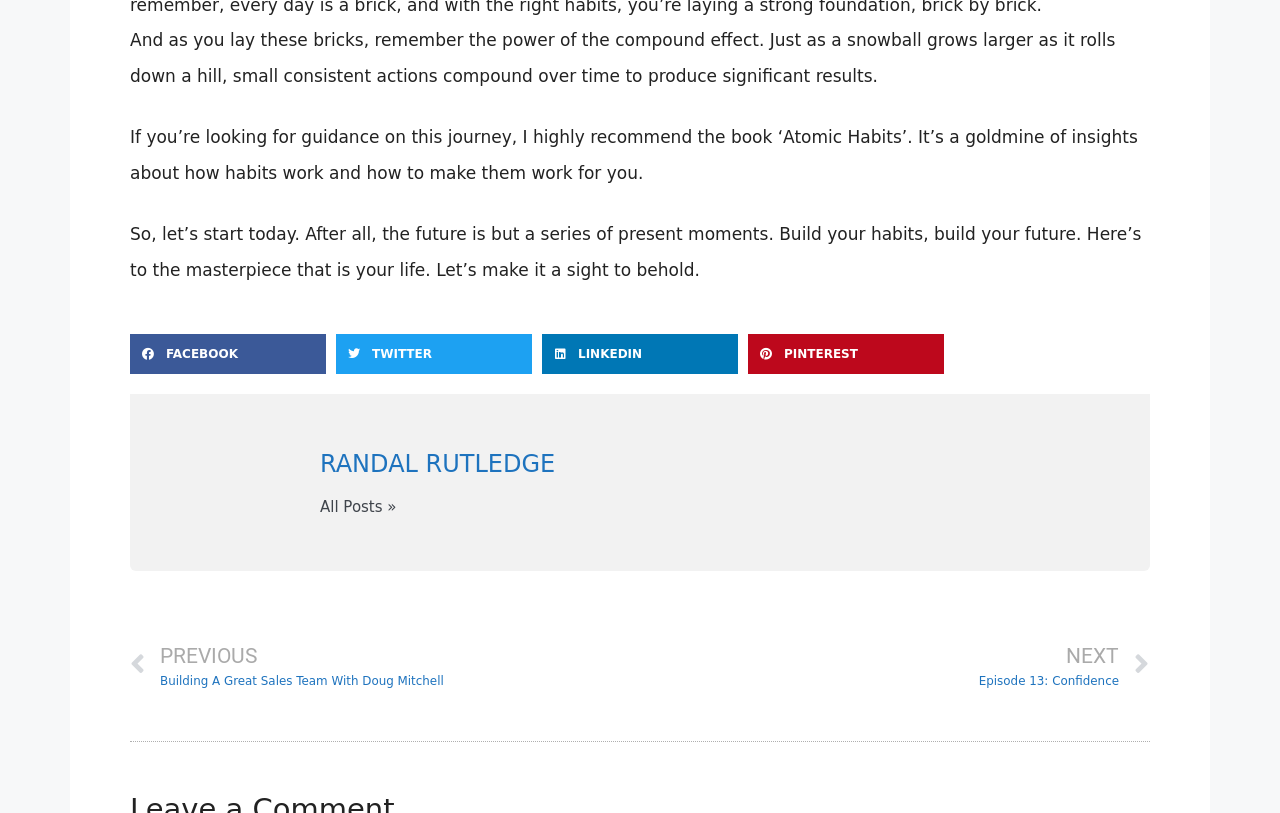Using the description "All Posts »", predict the bounding box of the relevant HTML element.

[0.25, 0.615, 0.31, 0.633]